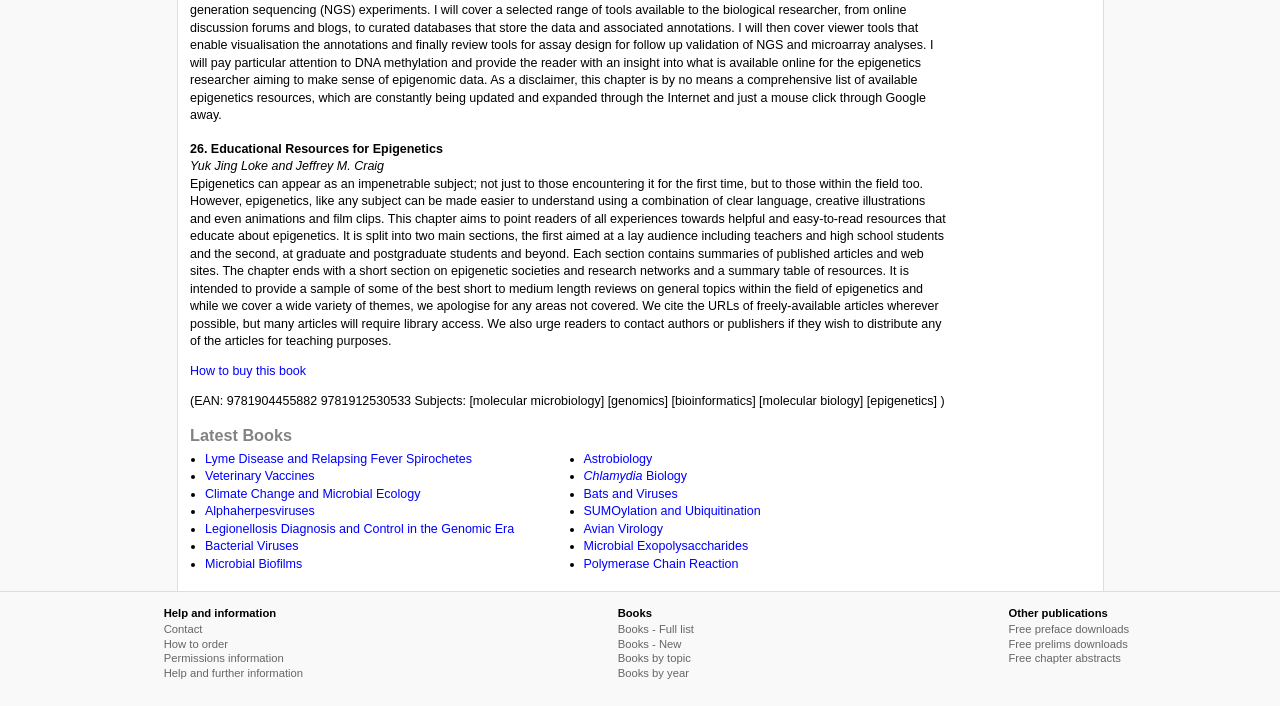Determine the bounding box for the HTML element described here: "Help and further information". The coordinates should be given as [left, top, right, bottom] with each number being a float between 0 and 1.

[0.128, 0.945, 0.237, 0.962]